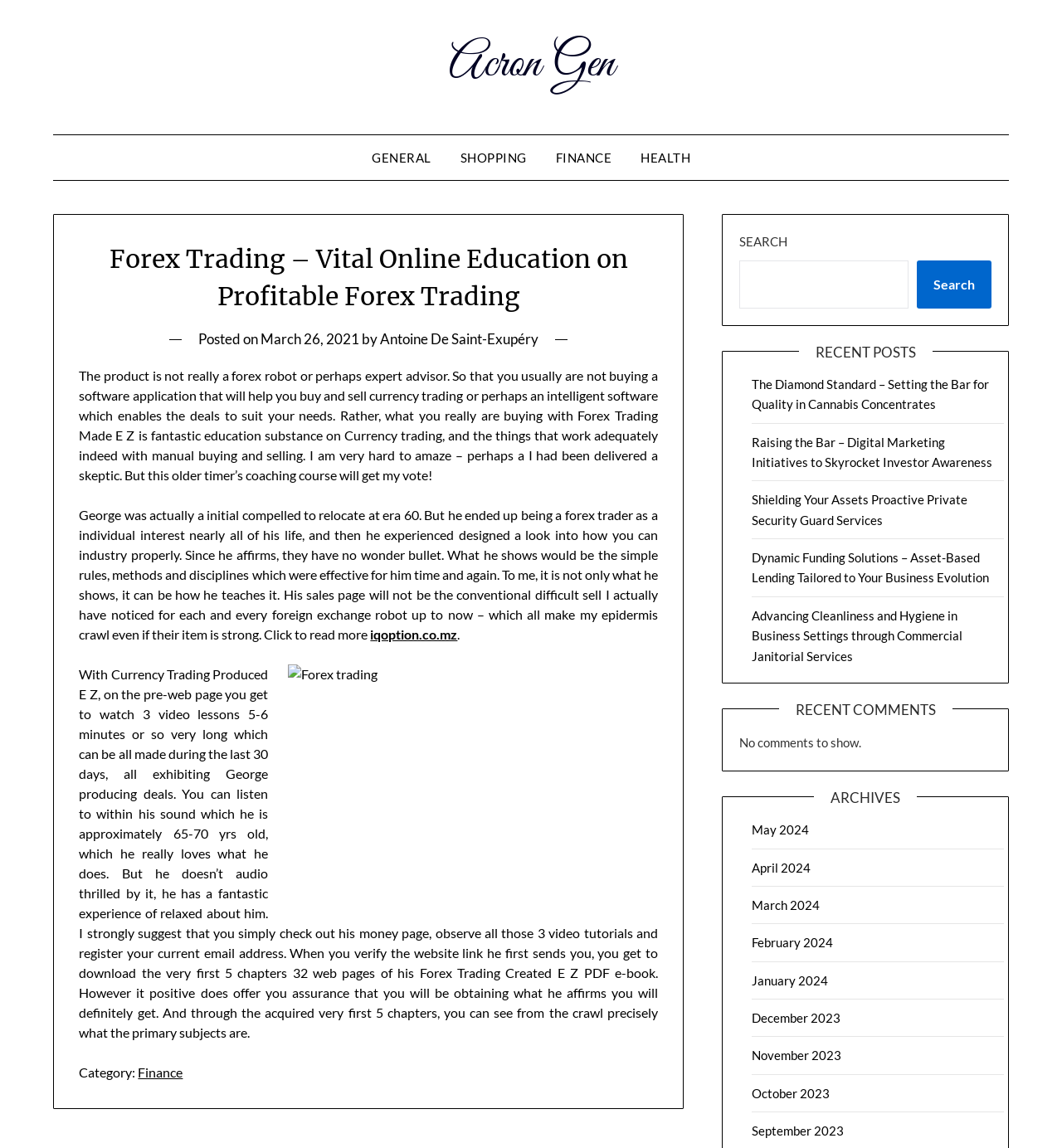Identify the bounding box coordinates of the clickable region to carry out the given instruction: "View recent posts".

[0.752, 0.299, 0.878, 0.315]